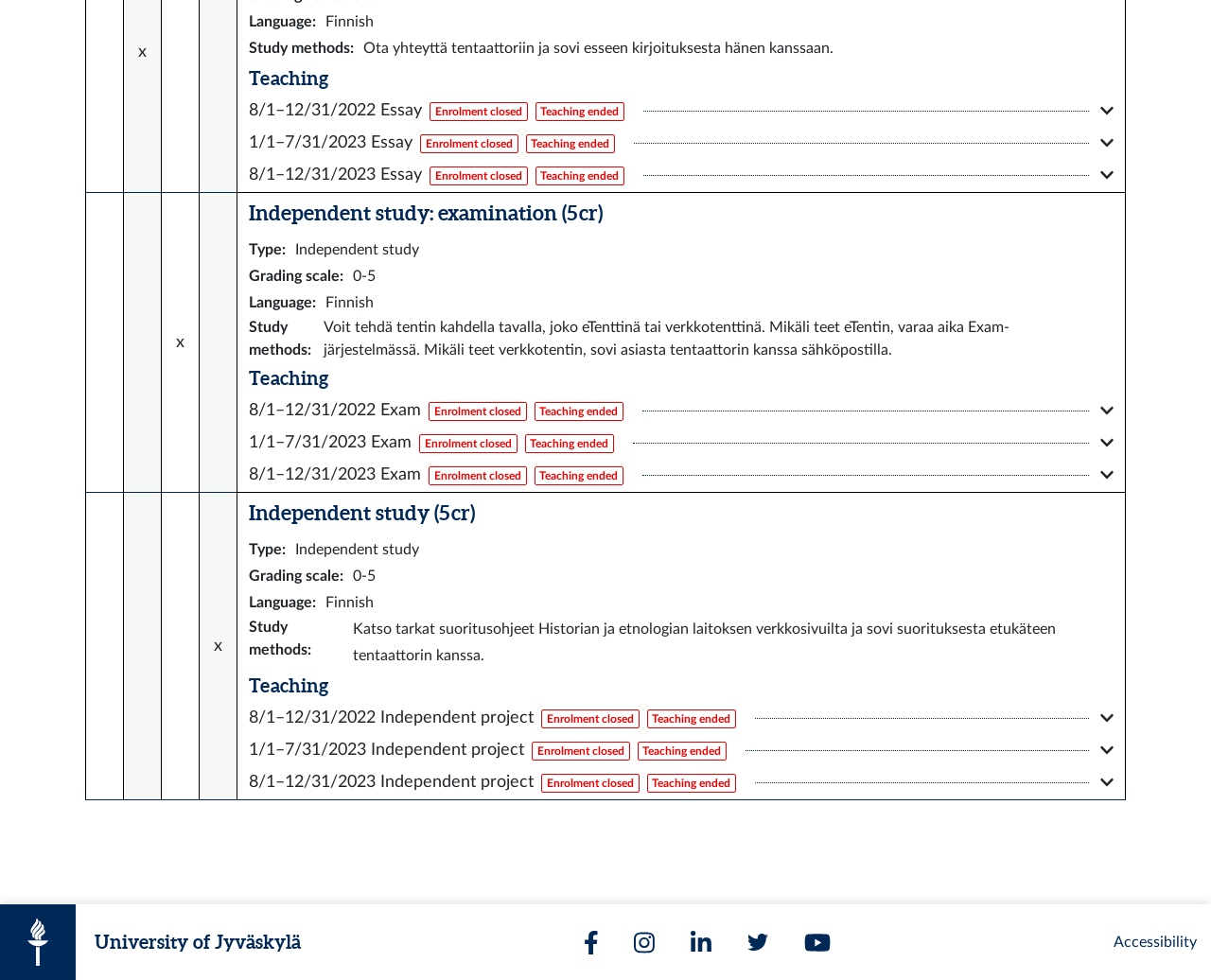Highlight the bounding box coordinates of the element that should be clicked to carry out the following instruction: "Click the '8/1–12/31/2023Independent project Enrolment closed Teaching ended' button". The coordinates must be given as four float numbers ranging from 0 to 1, i.e., [left, top, right, bottom].

[0.205, 0.787, 0.92, 0.81]